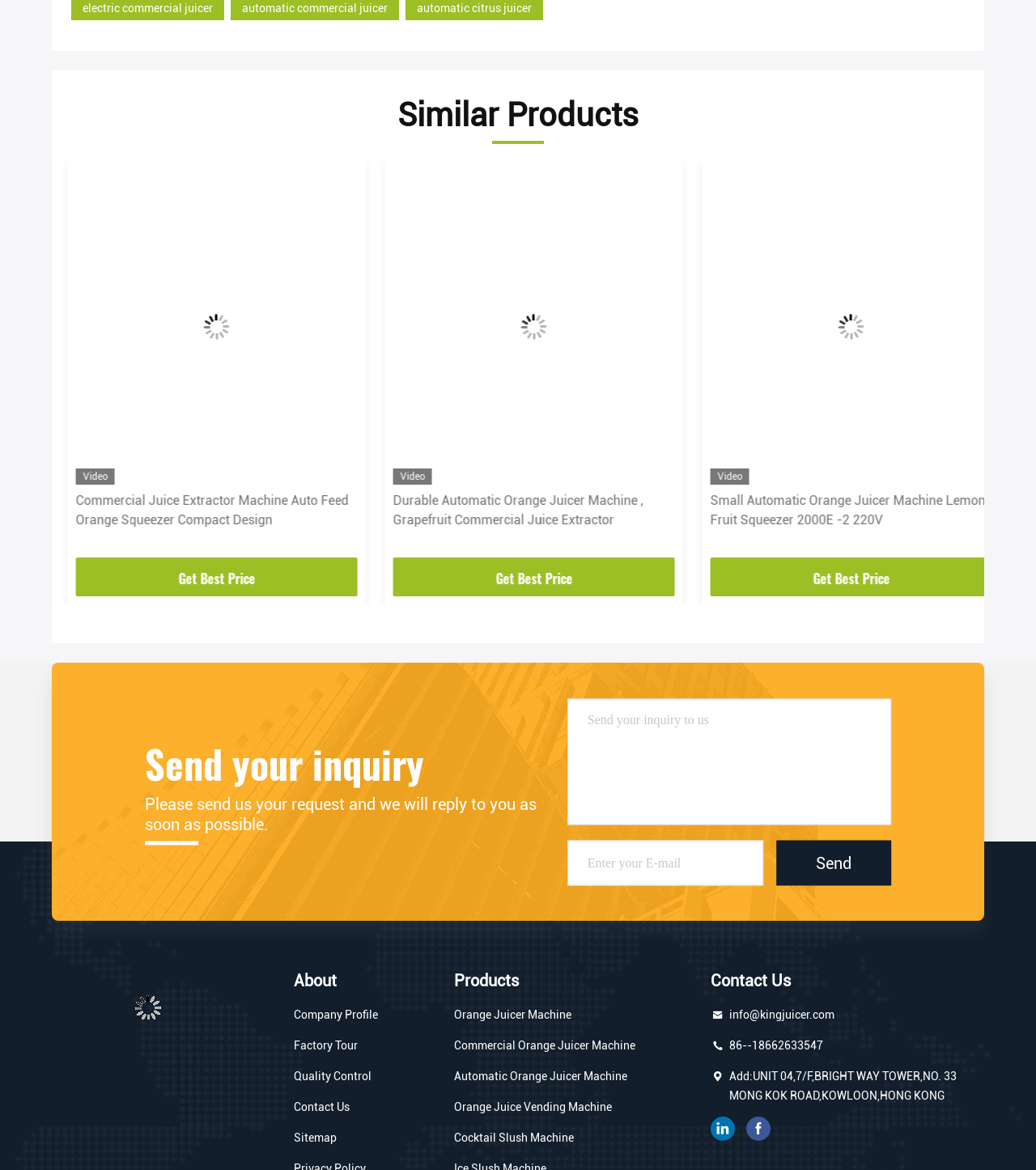What is the purpose of the textbox?
Using the image, provide a detailed and thorough answer to the question.

I found a textbox with the label 'Send your inquiry to us' and a button 'Send your inquiry' nearby, so the purpose of the textbox is to send an inquiry to the company.